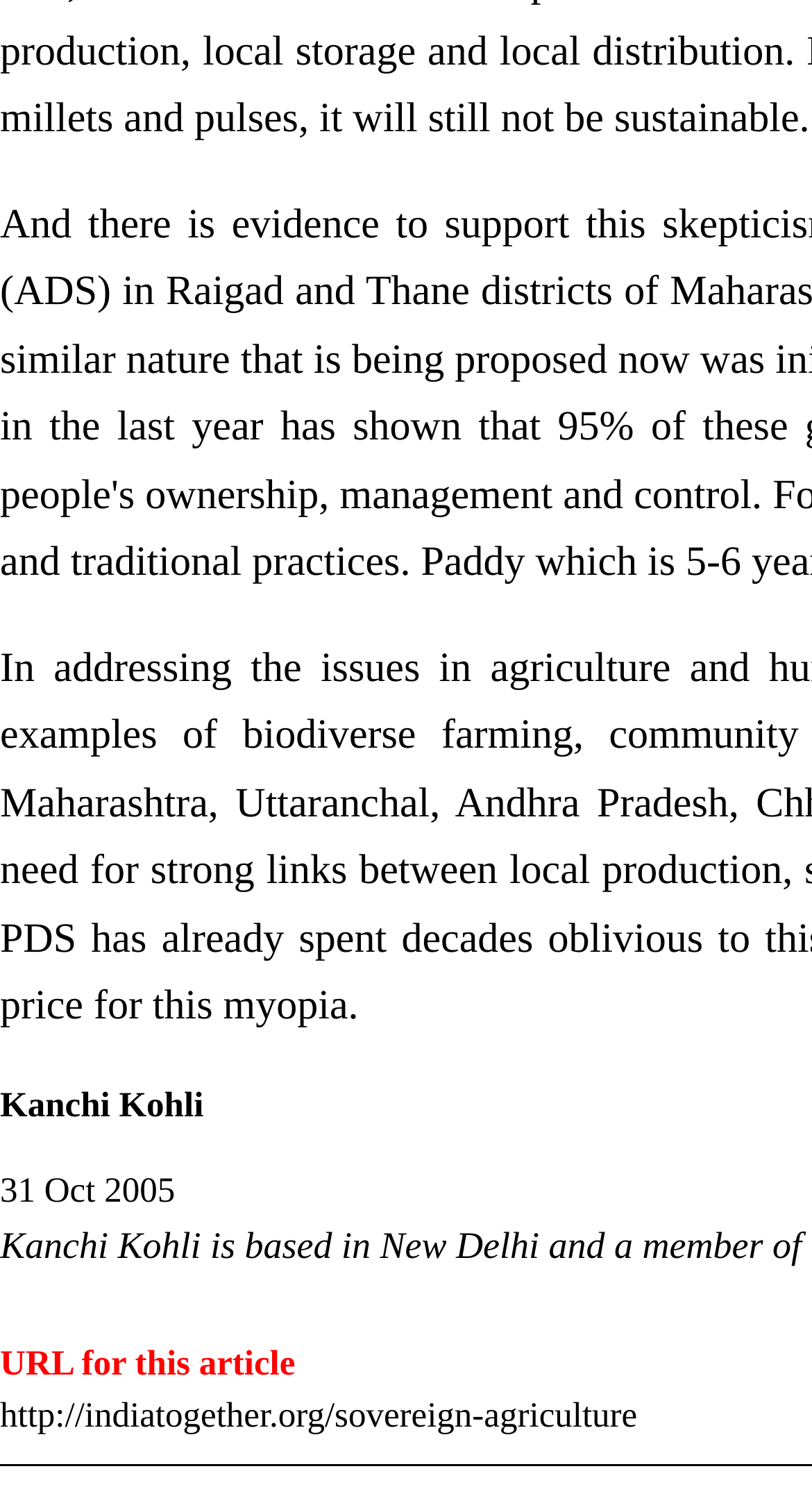Using the description: "http://indiatogether.org/sovereign-agriculture", identify the bounding box of the corresponding UI element in the screenshot.

[0.0, 0.939, 0.785, 0.965]